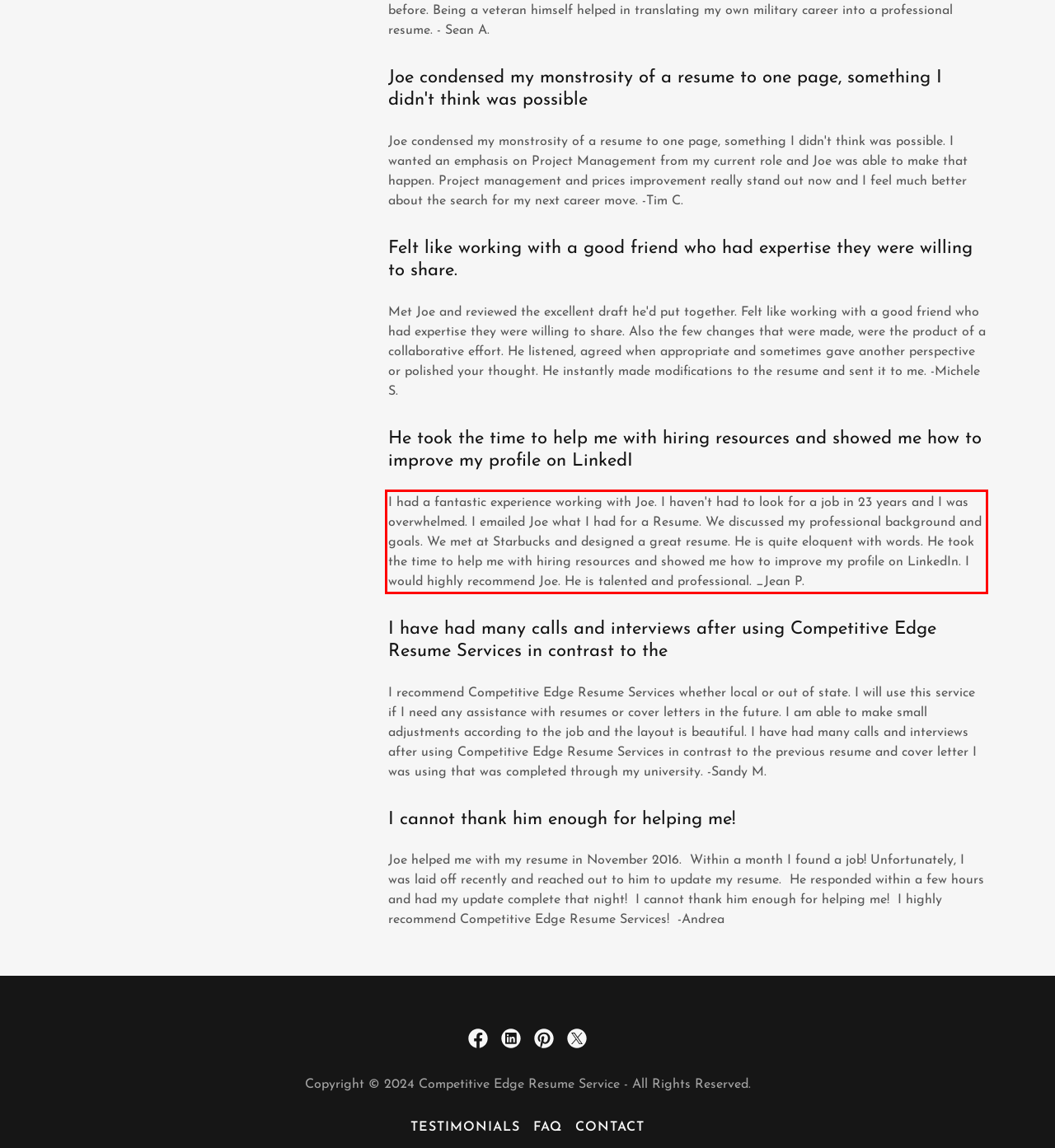Given the screenshot of a webpage, identify the red rectangle bounding box and recognize the text content inside it, generating the extracted text.

I had a fantastic experience working with Joe. I haven't had to look for a job in 23 years and I was overwhelmed. I emailed Joe what I had for a Resume. We discussed my professional background and goals. We met at Starbucks and designed a great resume. He is quite eloquent with words. He took the time to help me with hiring resources and showed me how to improve my profile on LinkedIn. I would highly recommend Joe. He is talented and professional. _Jean P.